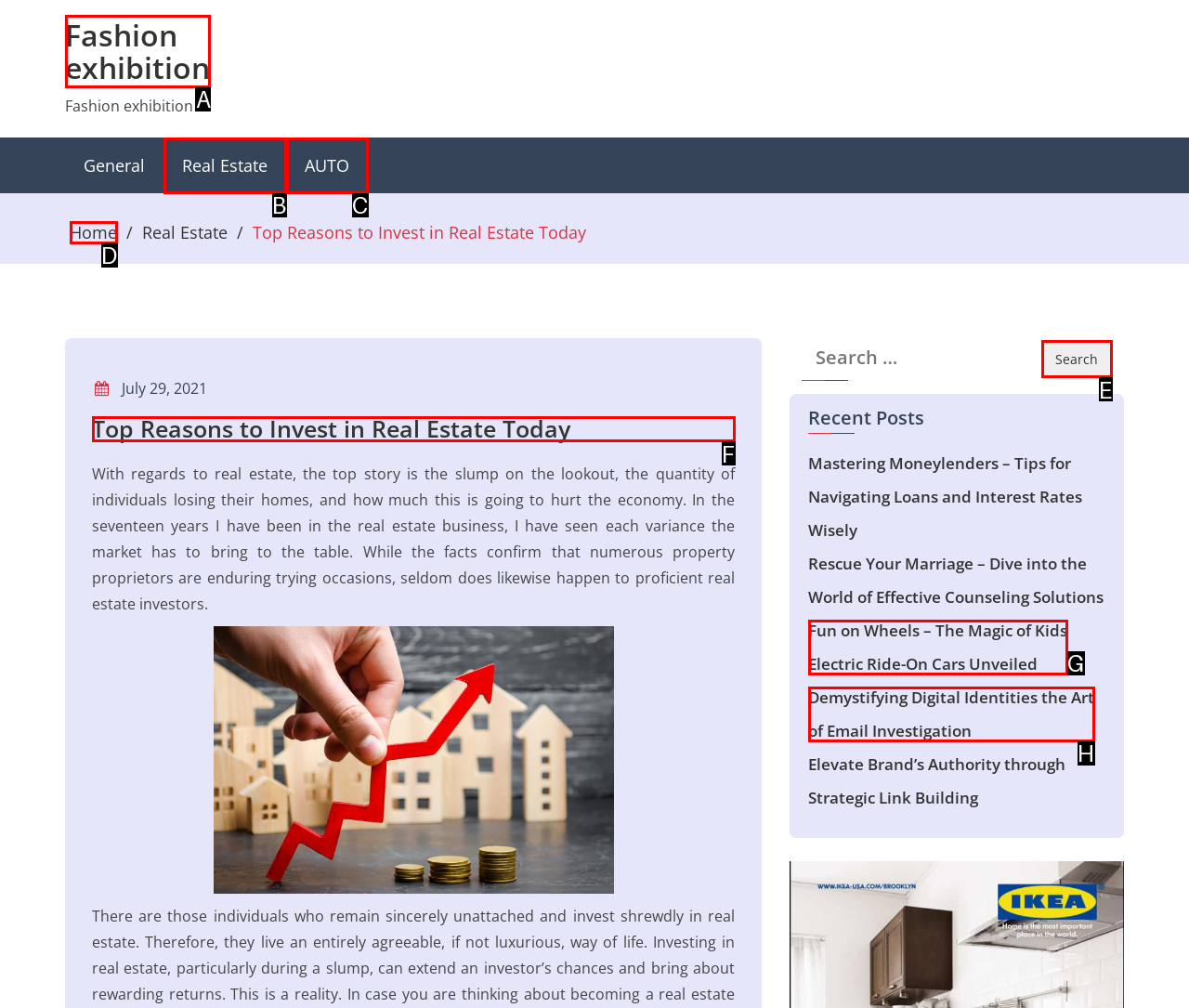Identify the correct lettered option to click in order to perform this task: Click on Fashion exhibition link. Respond with the letter.

A